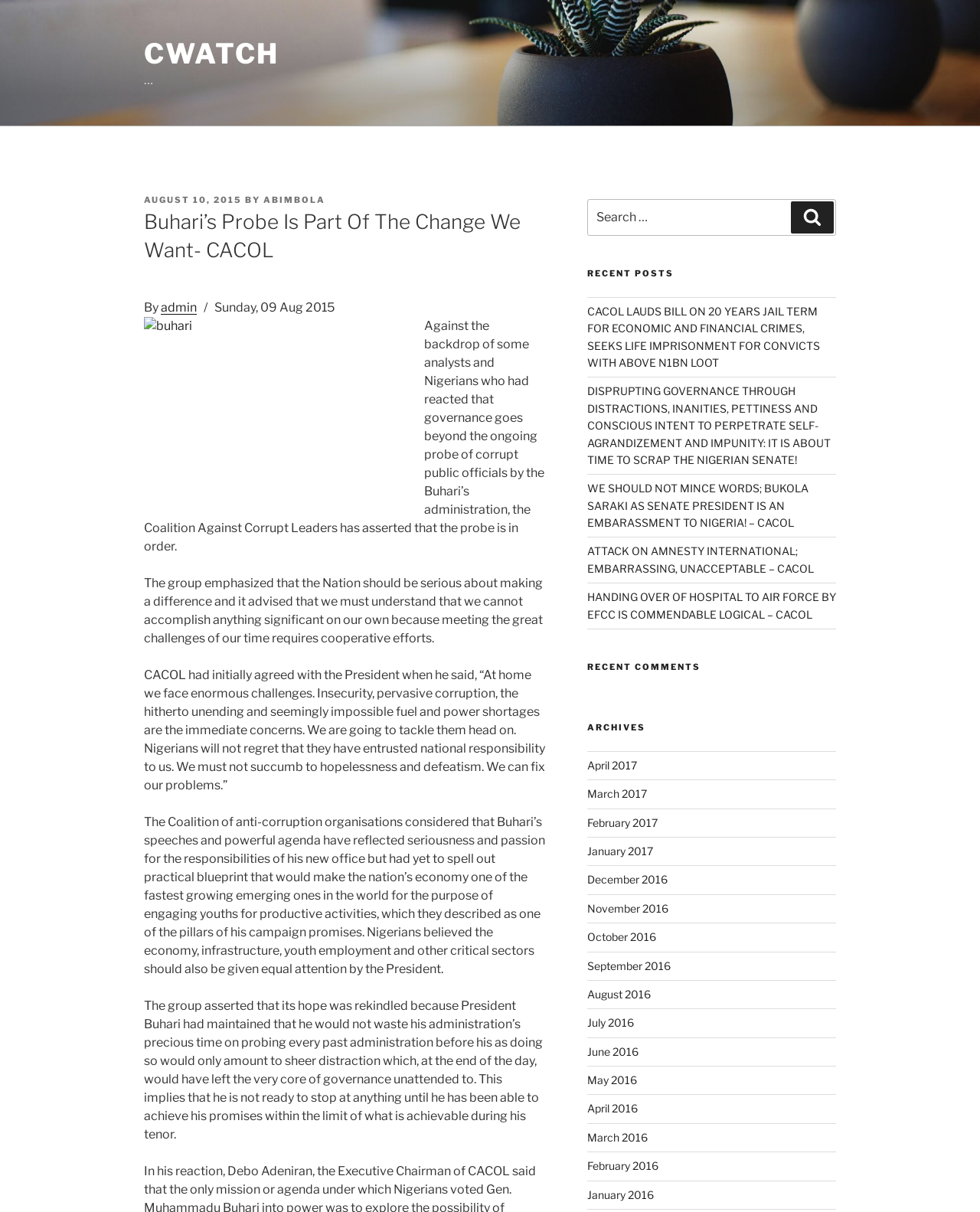Pinpoint the bounding box coordinates of the element to be clicked to execute the instruction: "Search for something".

[0.599, 0.164, 0.853, 0.195]